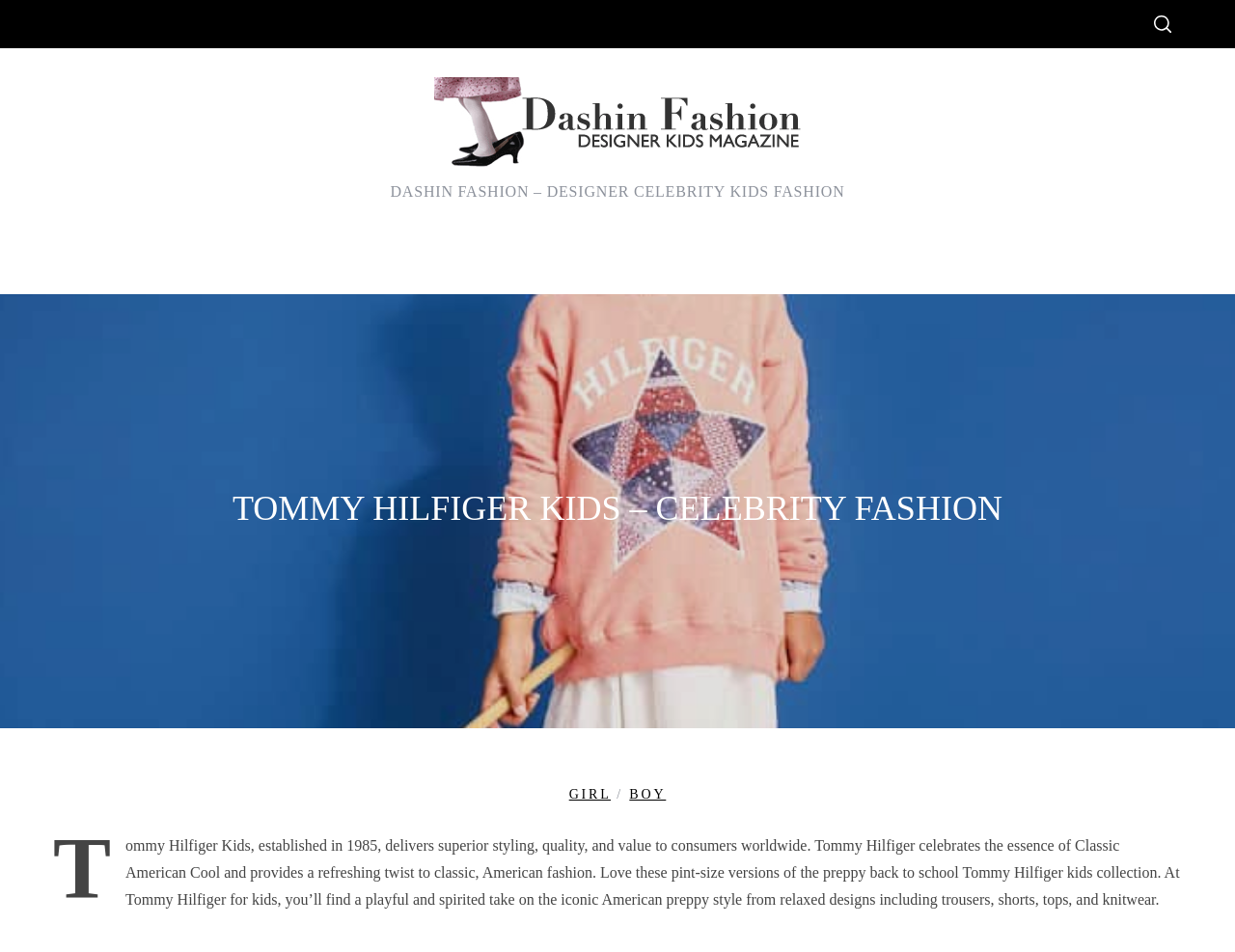Indicate the bounding box coordinates of the element that must be clicked to execute the instruction: "Read the blog". The coordinates should be given as four float numbers between 0 and 1, i.e., [left, top, right, bottom].

[0.6, 0.247, 0.667, 0.306]